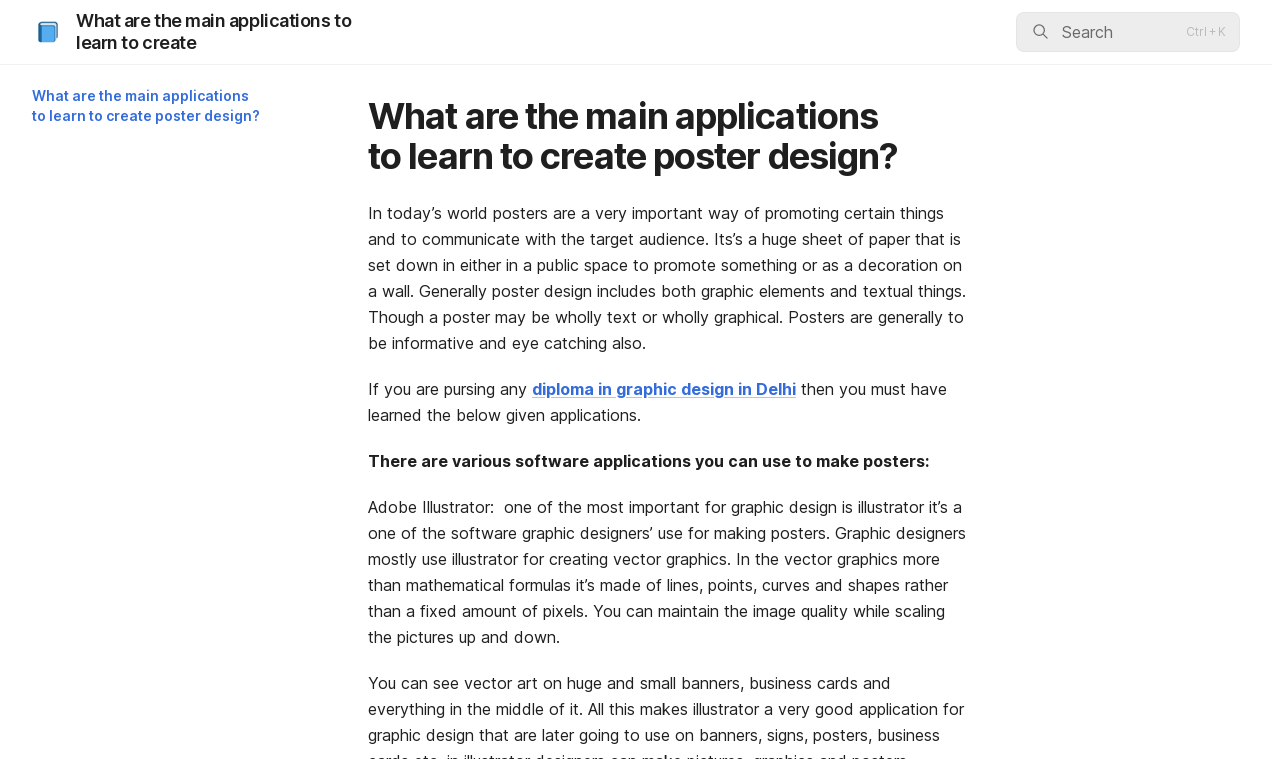What is Adobe Illustrator used for?
Give a detailed response to the question by analyzing the screenshot.

As mentioned on the webpage, Adobe Illustrator is a software used by graphic designers to create vector graphics, which are made of lines, points, curves, and shapes rather than a fixed amount of pixels, allowing for maintaining image quality while scaling pictures up and down.